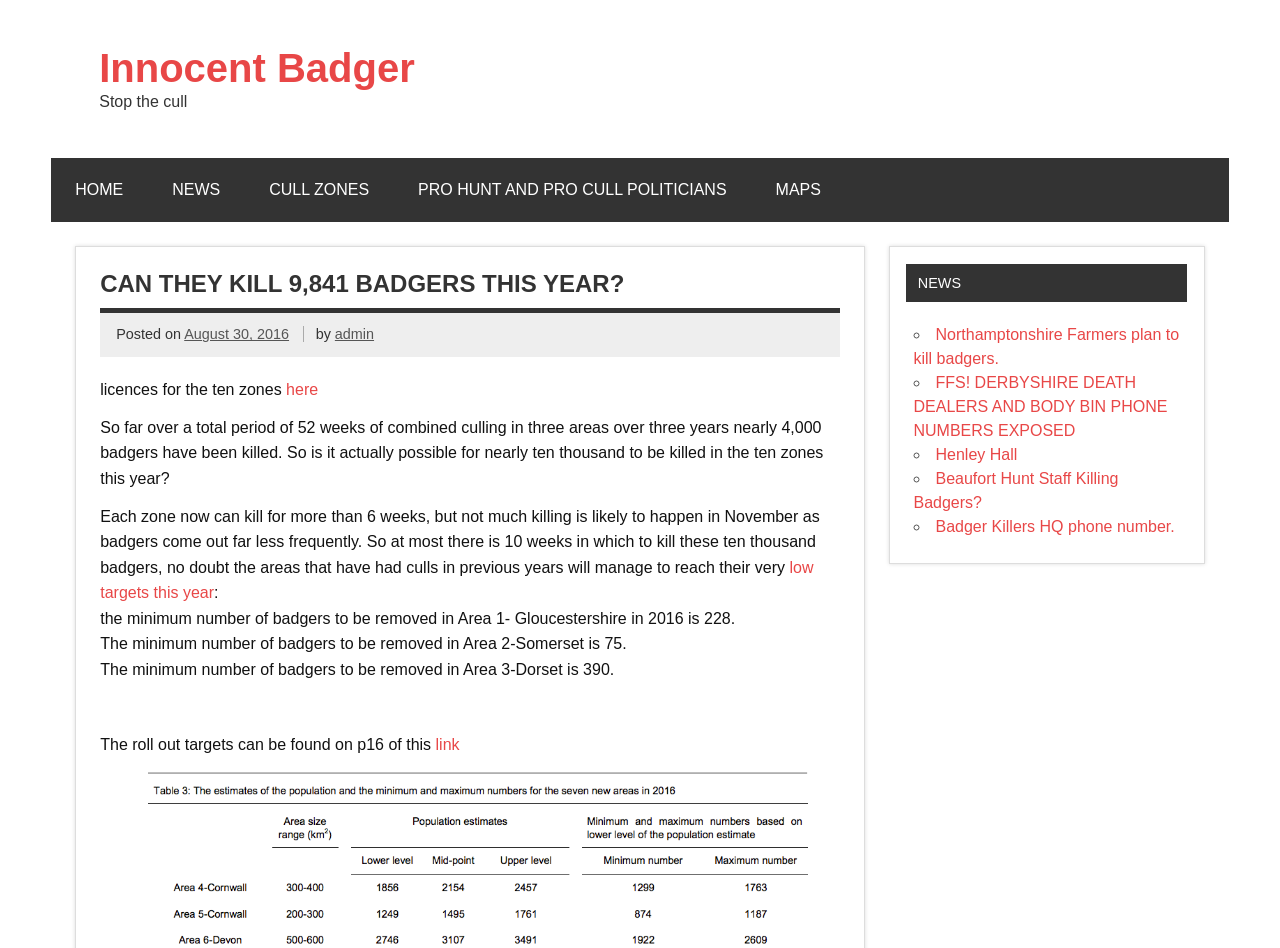Use a single word or phrase to answer the question: 
What is the purpose of the webpage?

Stop the cull